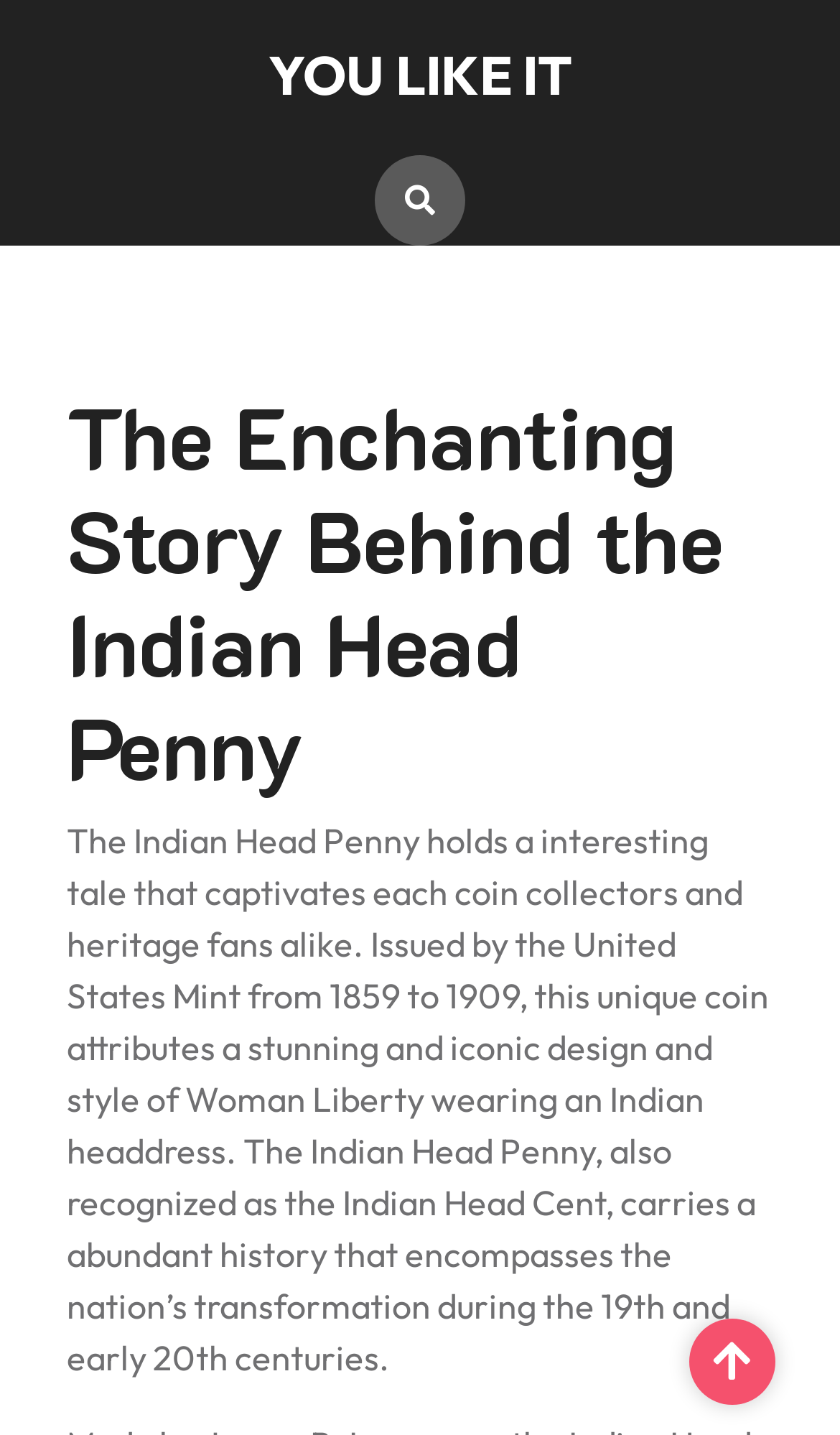Locate the UI element described by YOU LIKE IT and provide its bounding box coordinates. Use the format (top-left x, top-left y, bottom-right x, bottom-right y) with all values as floating point numbers between 0 and 1.

[0.319, 0.029, 0.681, 0.077]